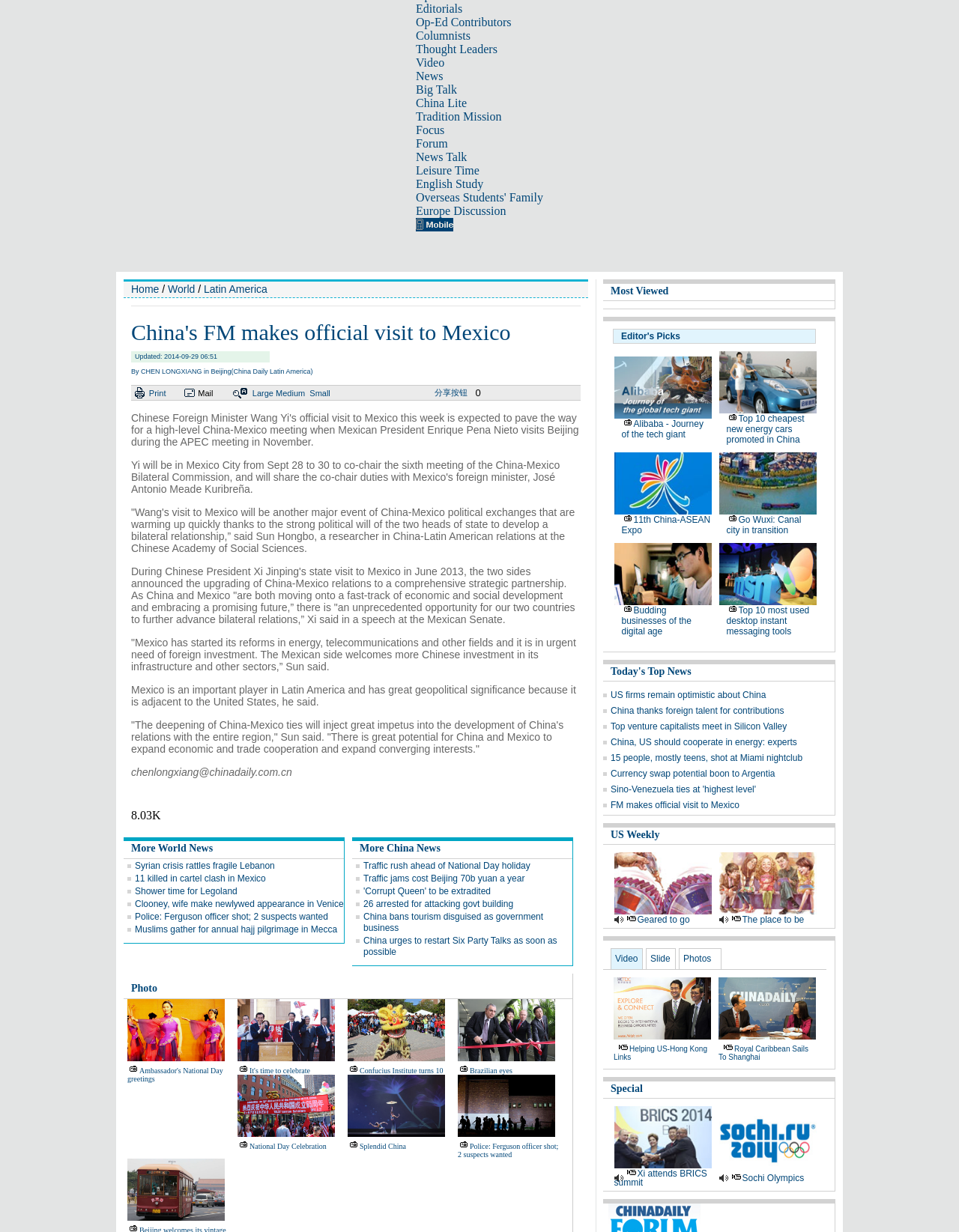Determine the bounding box coordinates of the clickable region to execute the instruction: "View EZ Audit features". The coordinates should be four float numbers between 0 and 1, denoted as [left, top, right, bottom].

None